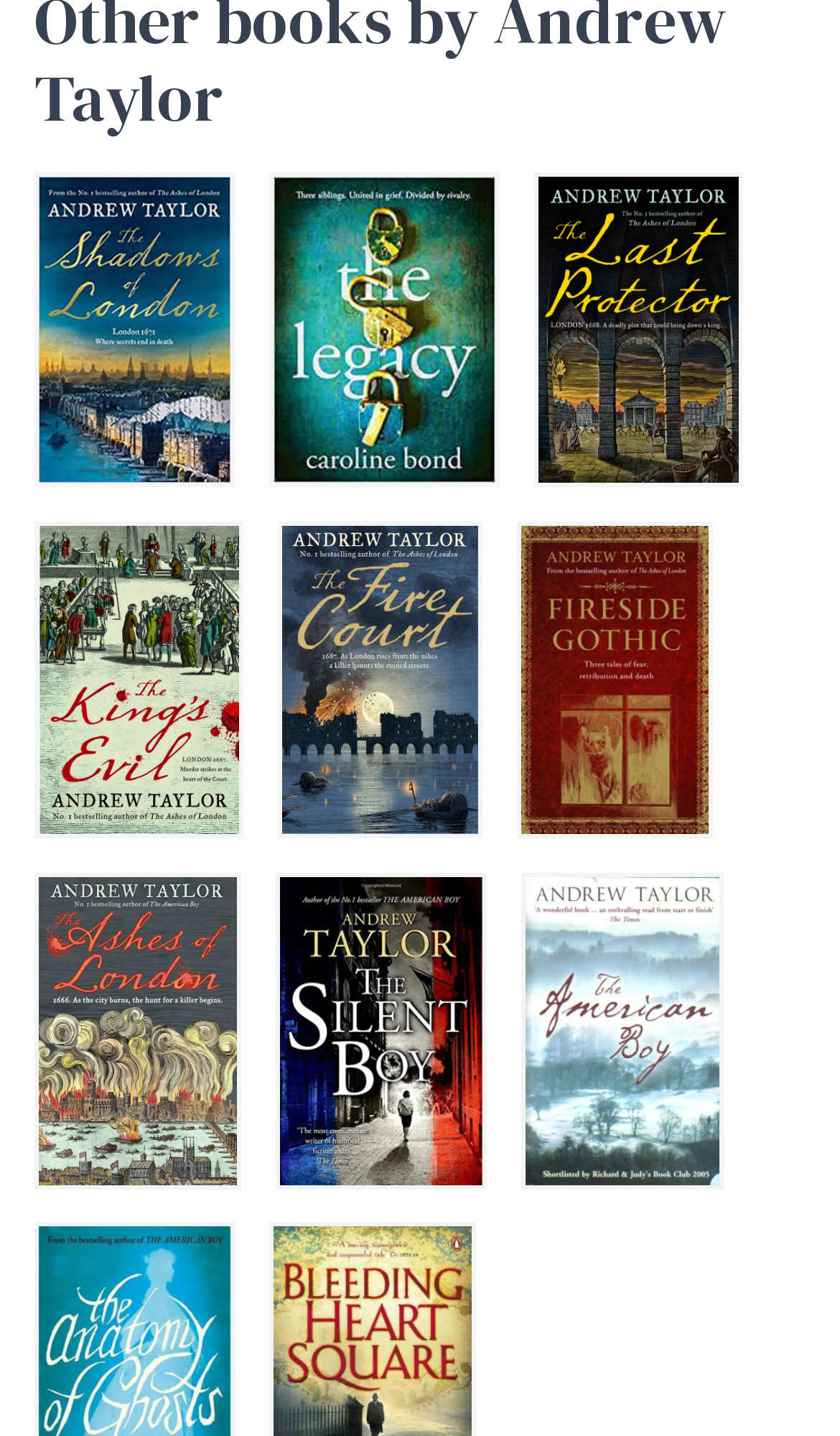Please identify the coordinates of the bounding box for the clickable region that will accomplish this instruction: "Explore The Royal Secret".

[0.323, 0.121, 0.592, 0.338]